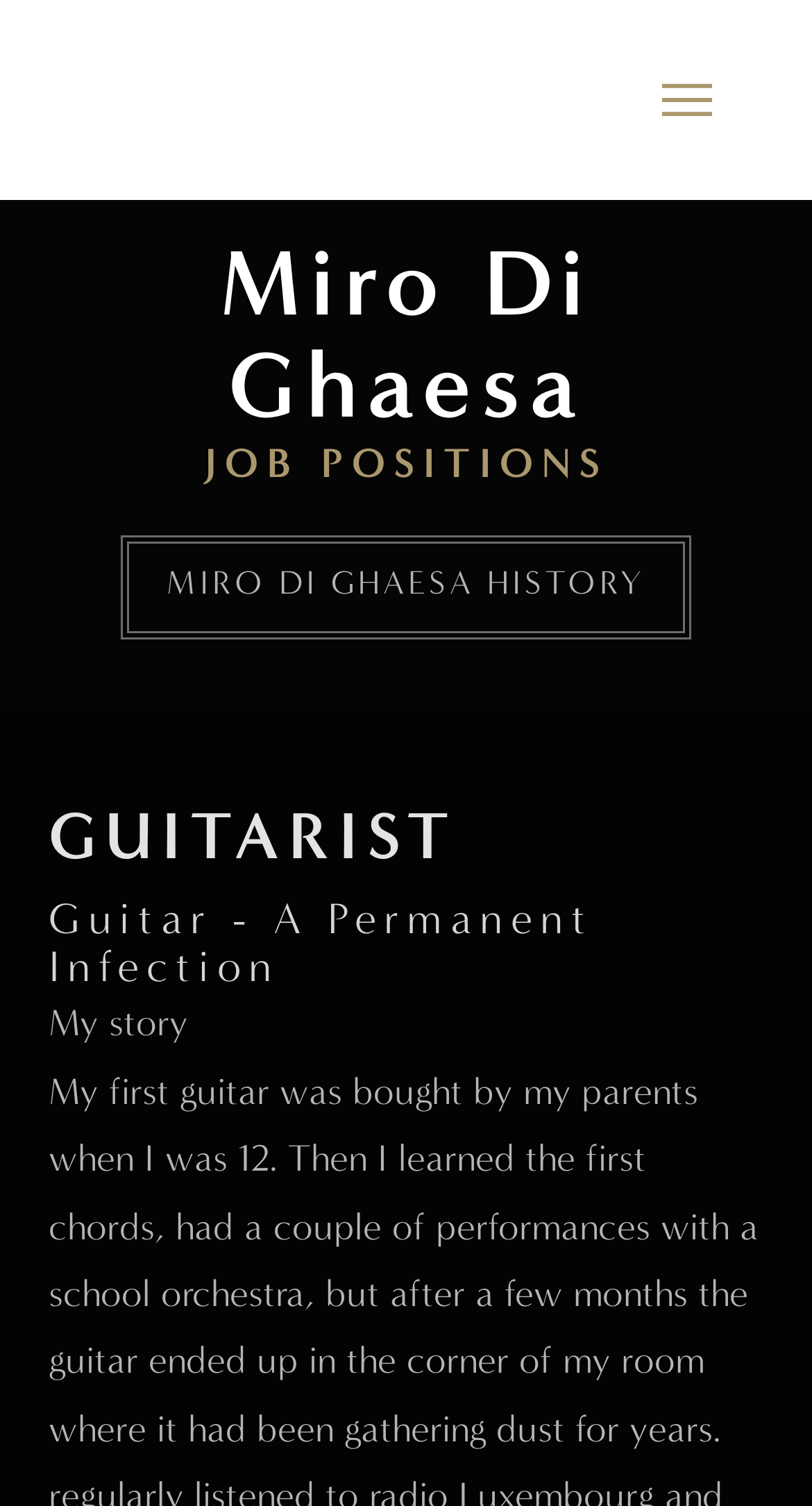How many job positions are listed on the webpage?
Using the image as a reference, give an elaborate response to the question.

I found a heading 'JOB POSITIONS', which suggests that there are job positions listed on the webpage, but I couldn't find a specific number or list of positions.